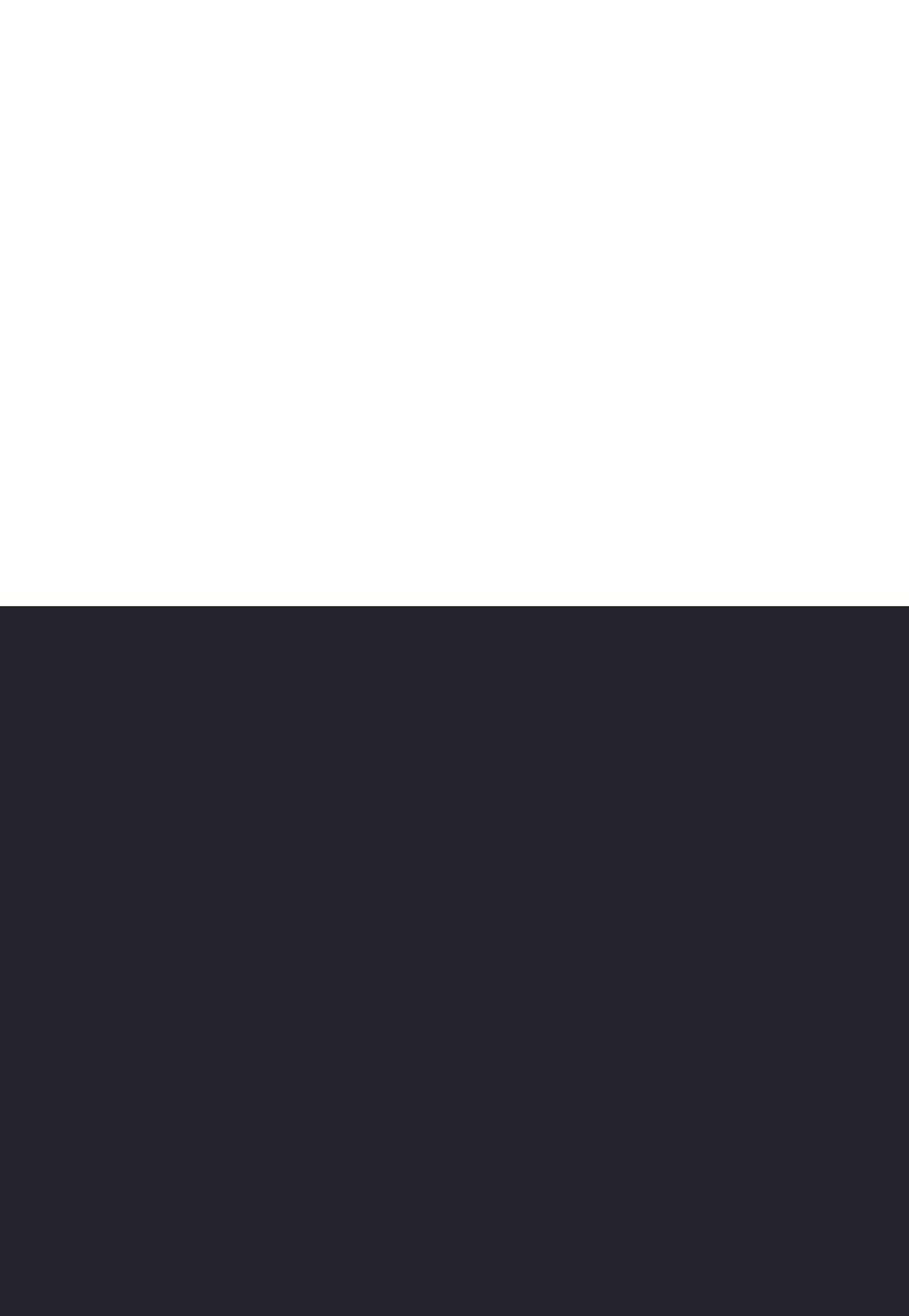Given the following UI element description: "Granite", find the bounding box coordinates in the webpage screenshot.

[0.615, 0.556, 0.655, 0.567]